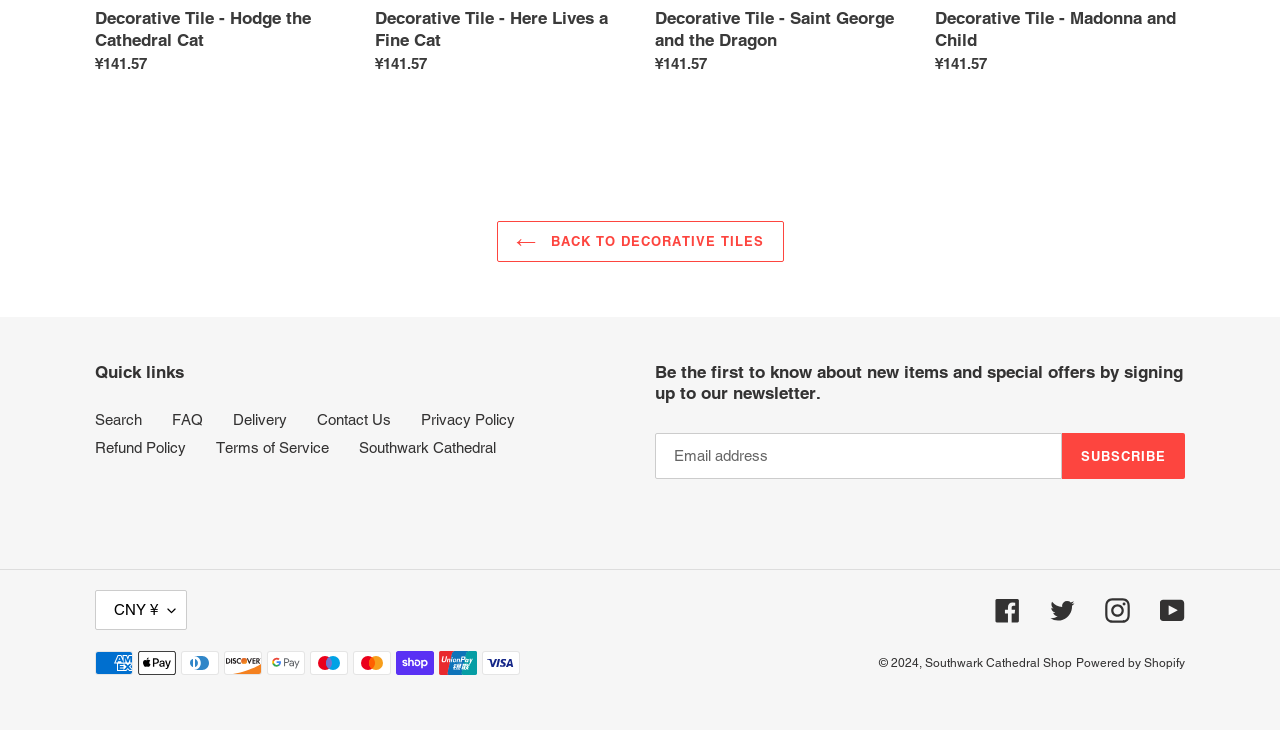Please identify the coordinates of the bounding box that should be clicked to fulfill this instruction: "Visit the Facebook page".

[0.777, 0.819, 0.797, 0.853]